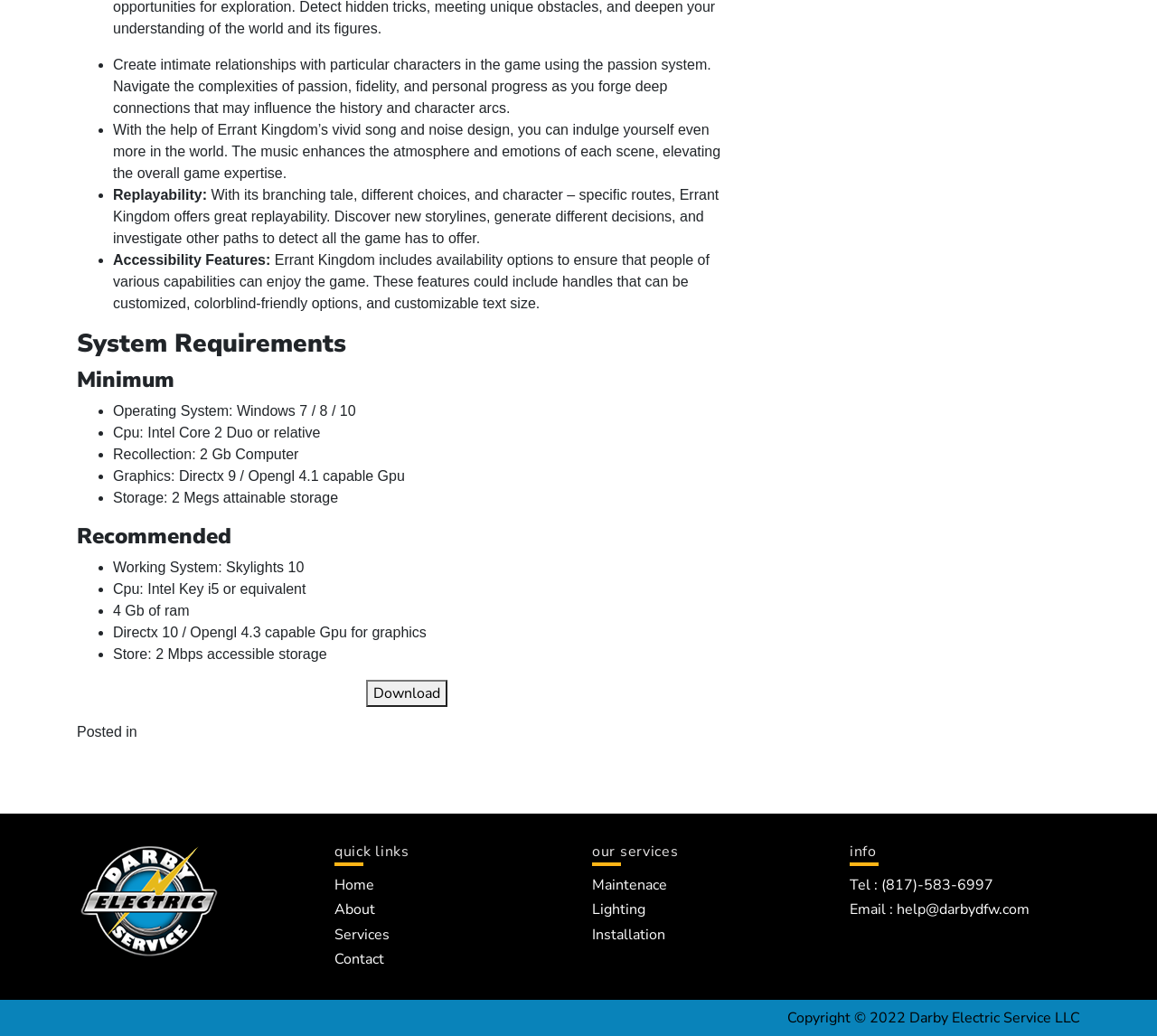Determine the bounding box coordinates of the region that needs to be clicked to achieve the task: "Go to the home page".

[0.289, 0.845, 0.323, 0.864]